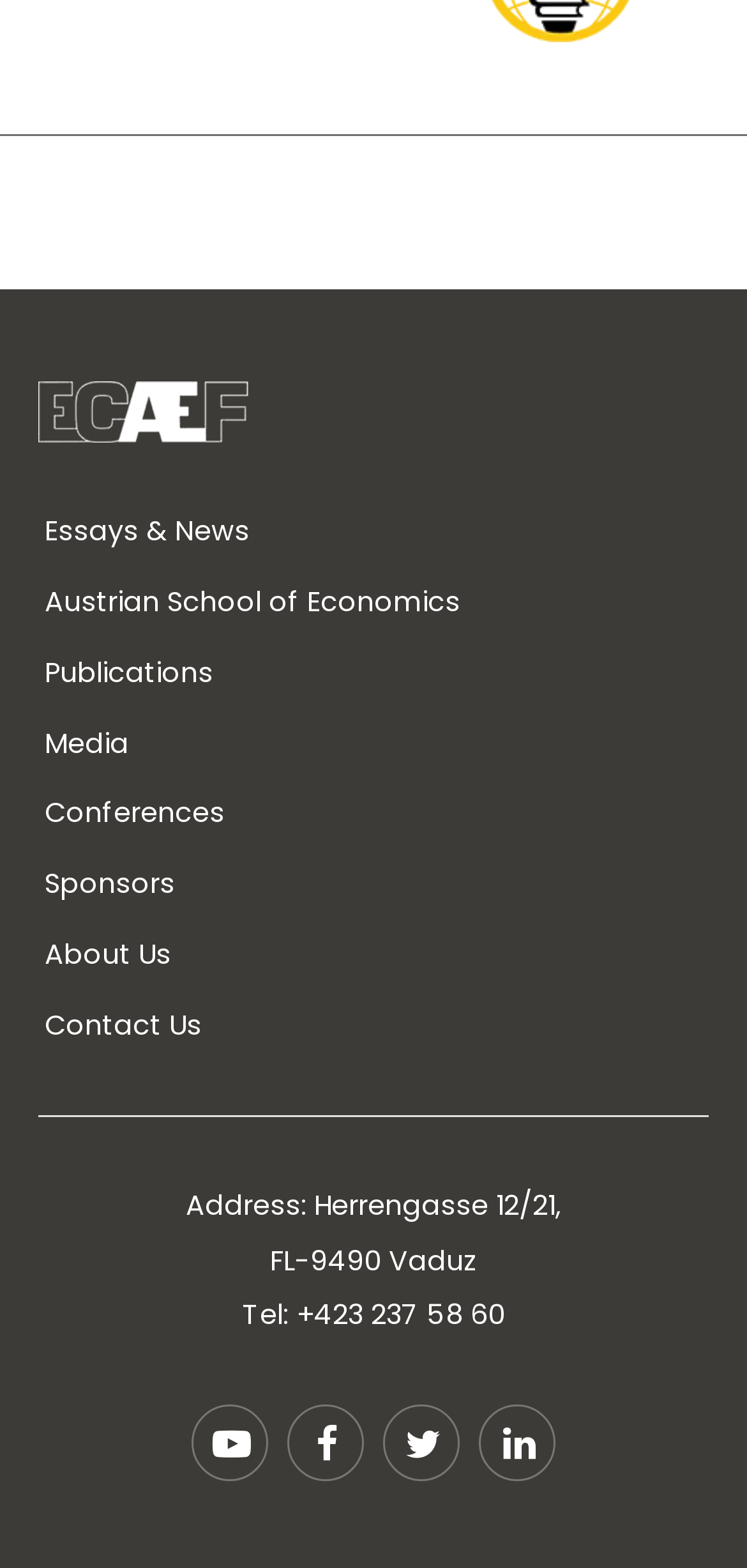How many social media links are present?
Using the image as a reference, give a one-word or short phrase answer.

4